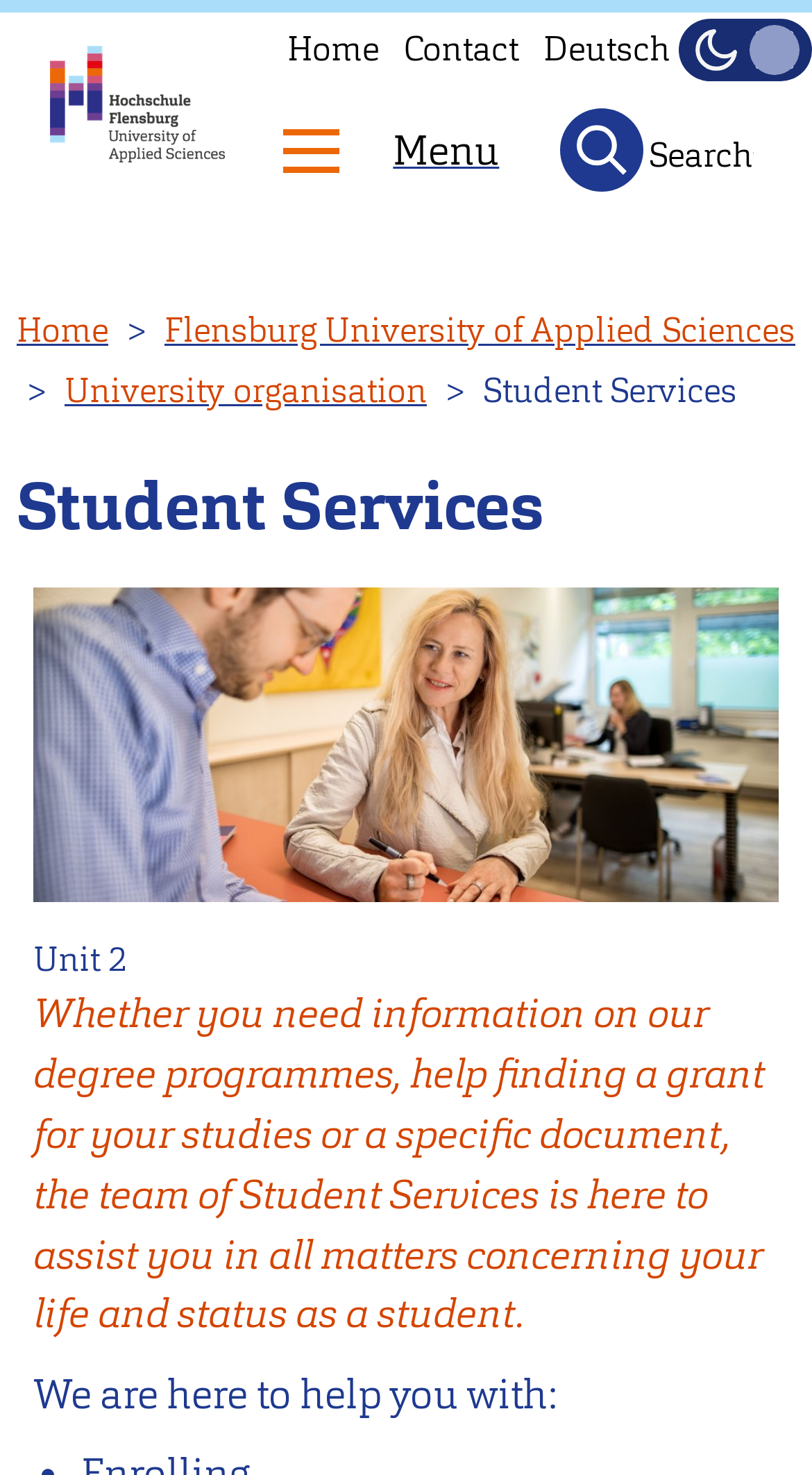Determine the bounding box coordinates of the region that needs to be clicked to achieve the task: "Go to home page".

[0.344, 0.008, 0.477, 0.058]